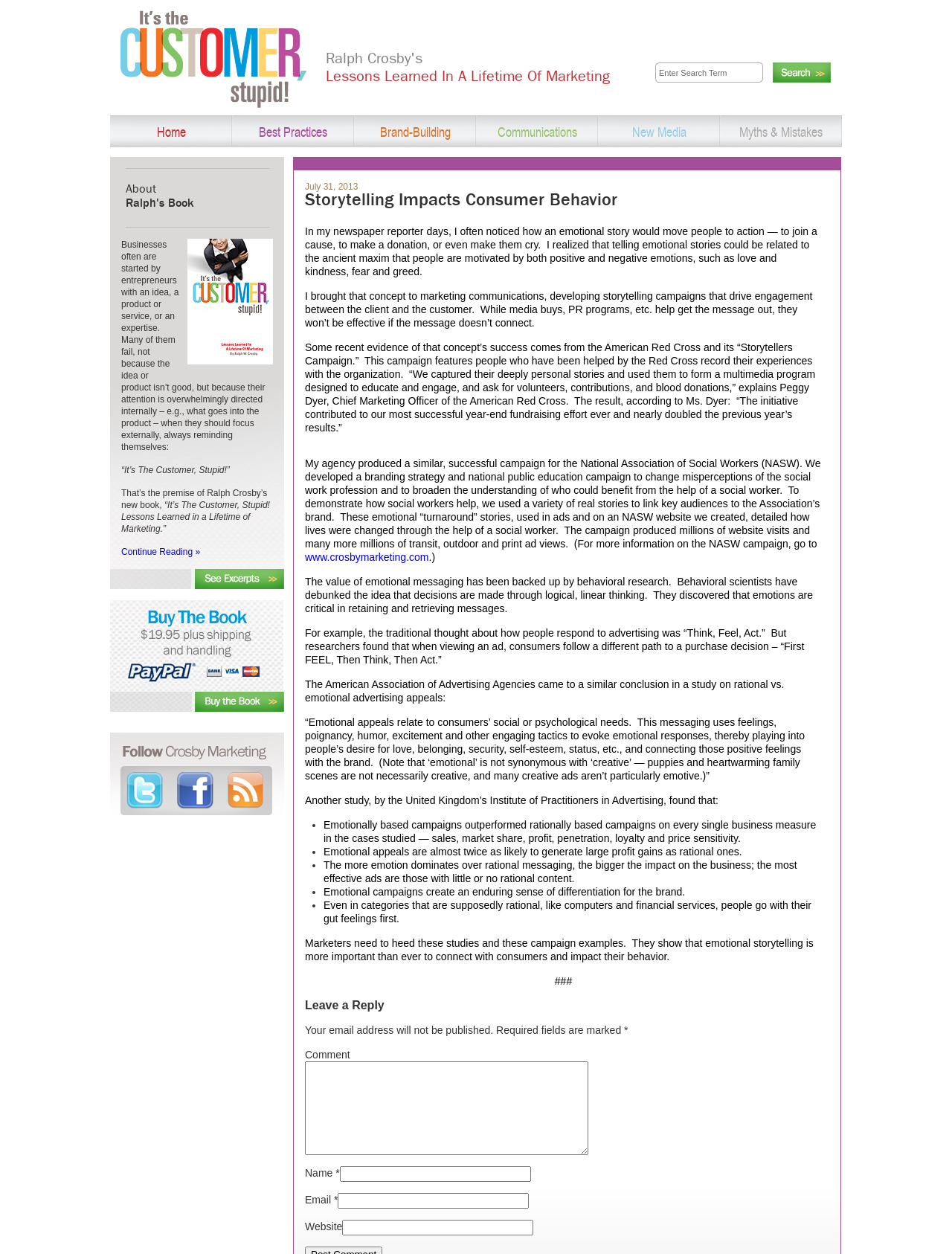Generate a comprehensive description of the contents of the webpage.

This webpage is about the impact of storytelling on consumer behavior, with a focus on marketing and advertising. At the top, there is a logo and a link to "It's The Customer Stupid" on the left, and a search bar on the right. Below the logo, there are several navigation links, including "Home", "Best Practices", "Brand-Building", "Communications", "New Media", and "Myths & Mistakes".

The main content of the page is divided into two sections. The left section has a heading "About Ralph's Book" and features a book cover image, along with a brief description of the book. Below the book description, there is a link to "Continue Reading »".

The right section has a heading "Storytelling Impacts Consumer Behavior" and features several paragraphs of text discussing the importance of emotional storytelling in marketing and advertising. The text includes examples of successful campaigns, such as the American Red Cross's "Storytellers Campaign", and cites research from the American Association of Advertising Agencies and the United Kingdom's Institute of Practitioners in Advertising.

Throughout the text, there are several bullet points highlighting the benefits of emotionally based campaigns, including increased sales, market share, and profit. The text also emphasizes the importance of connecting with consumers on an emotional level, rather than just relying on rational messaging.

At the bottom of the page, there is a section for leaving a reply, with fields for name, email, website, and comment. There is also a note indicating that email addresses will not be published.